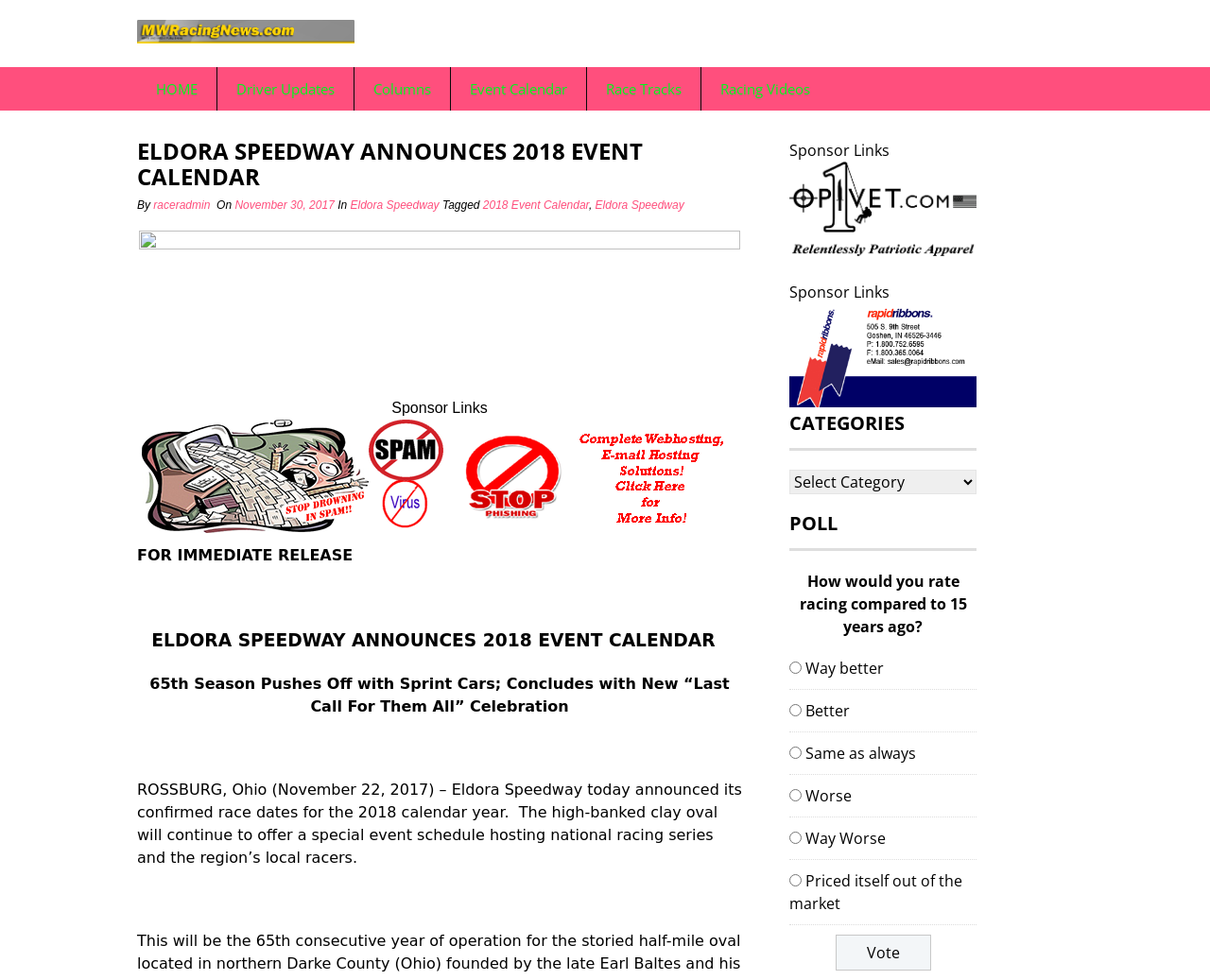What is the date of the announcement of the 2018 event calendar?
Please answer the question as detailed as possible based on the image.

The question can be answered by looking at the link 'November 30, 2017' in the text 'By raceradmin On November 30, 2017'.